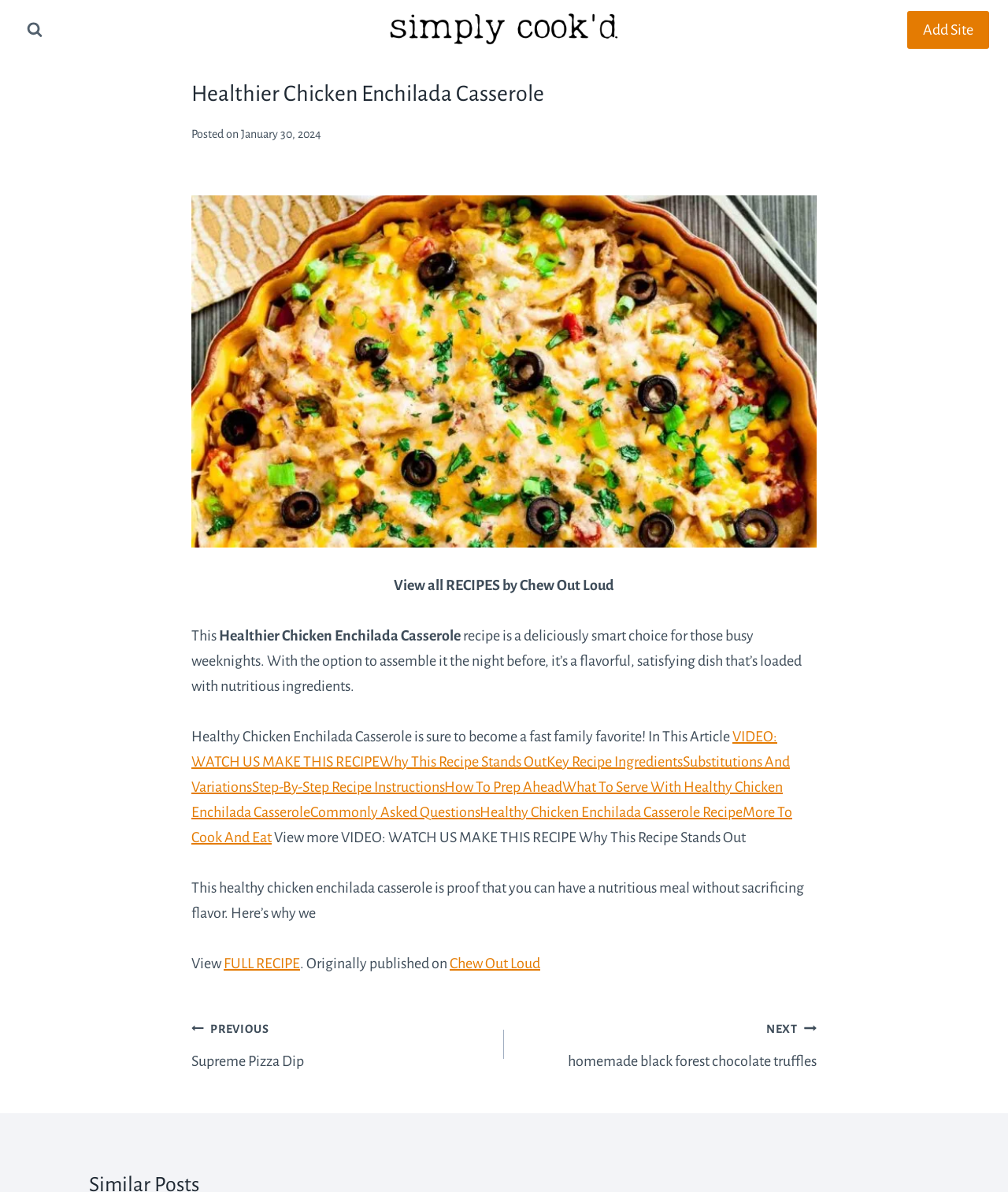What is the date of the post?
Using the image as a reference, answer the question in detail.

The date of the post can be found in the time element with the text 'January 30, 2024' which is located below the heading element with the text 'Healthier Chicken Enchilada Casserole'.